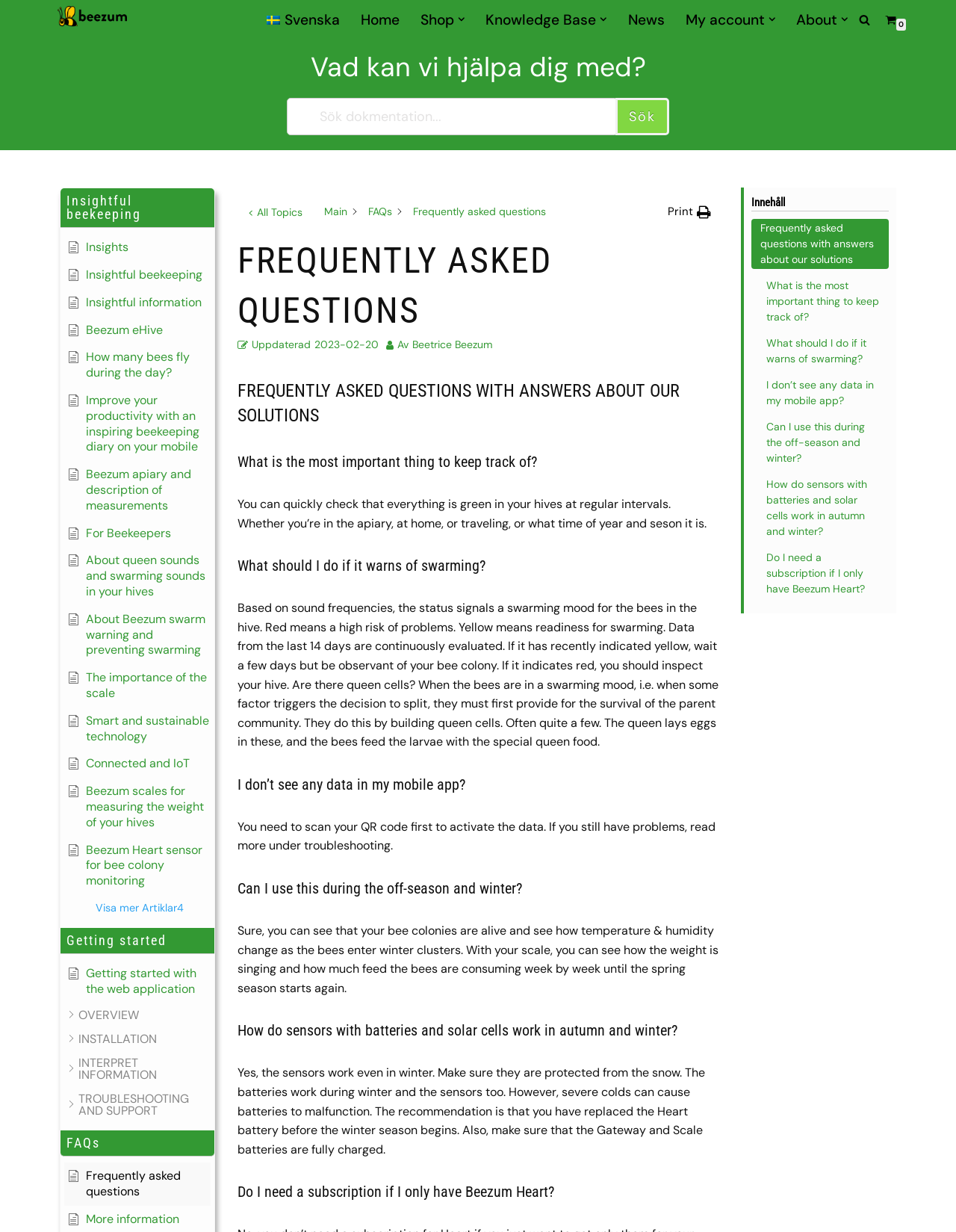Please identify the bounding box coordinates of the region to click in order to complete the task: "Search for documentation". The coordinates must be four float numbers between 0 and 1, specified as [left, top, right, bottom].

[0.3, 0.08, 0.646, 0.11]